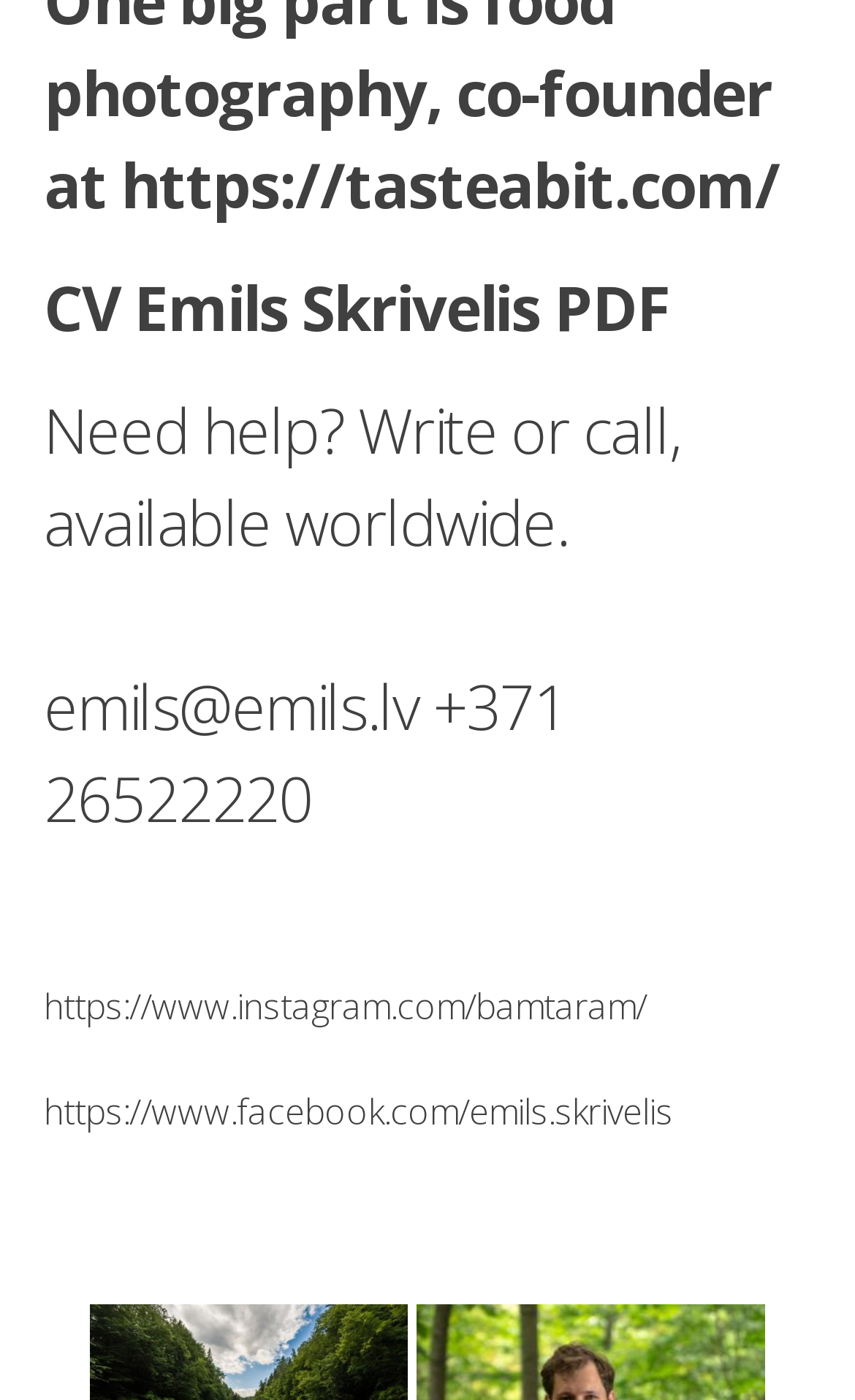Give a short answer to this question using one word or a phrase:
What is the URL of the CV PDF?

https://tasteabit.com/